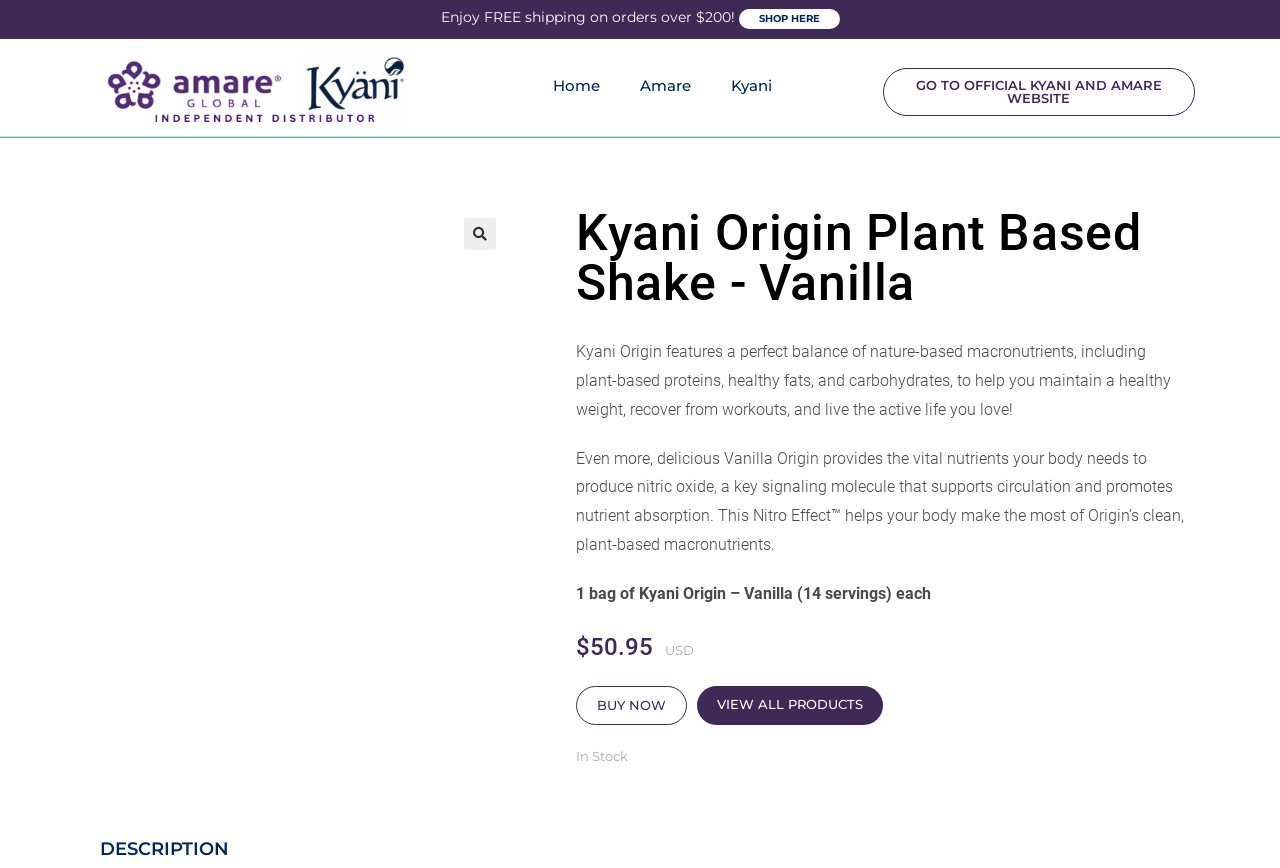Based on the image, please elaborate on the answer to the following question:
What is the flavor of the Kyani Origin Plant Based Shake?

I found the flavor by looking at the title of the product, which says 'Kyani Origin Plant Based Shake - Vanilla'.